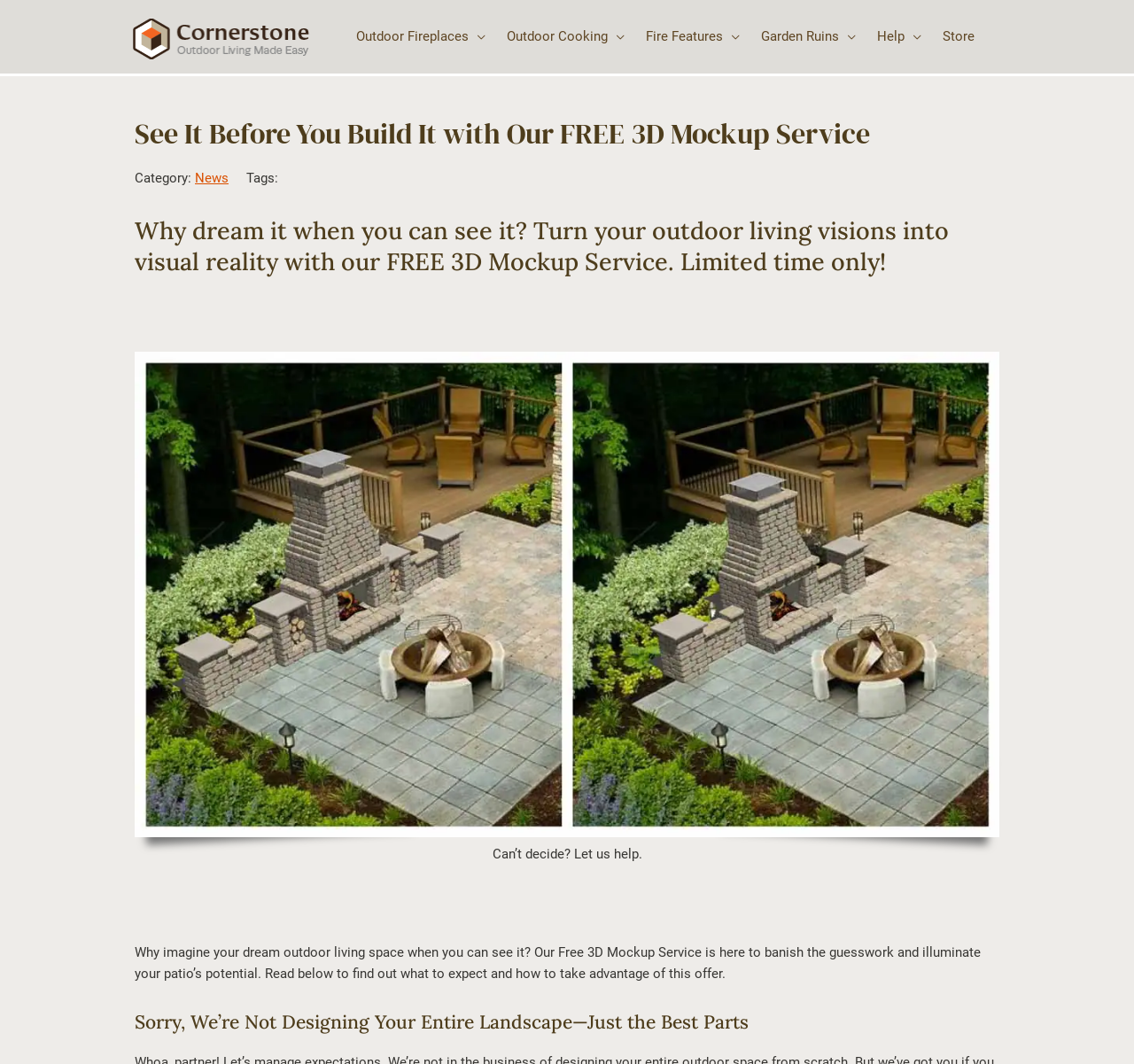Can you specify the bounding box coordinates for the region that should be clicked to fulfill this instruction: "Click the Cornerstone Logo".

[0.117, 0.028, 0.273, 0.043]